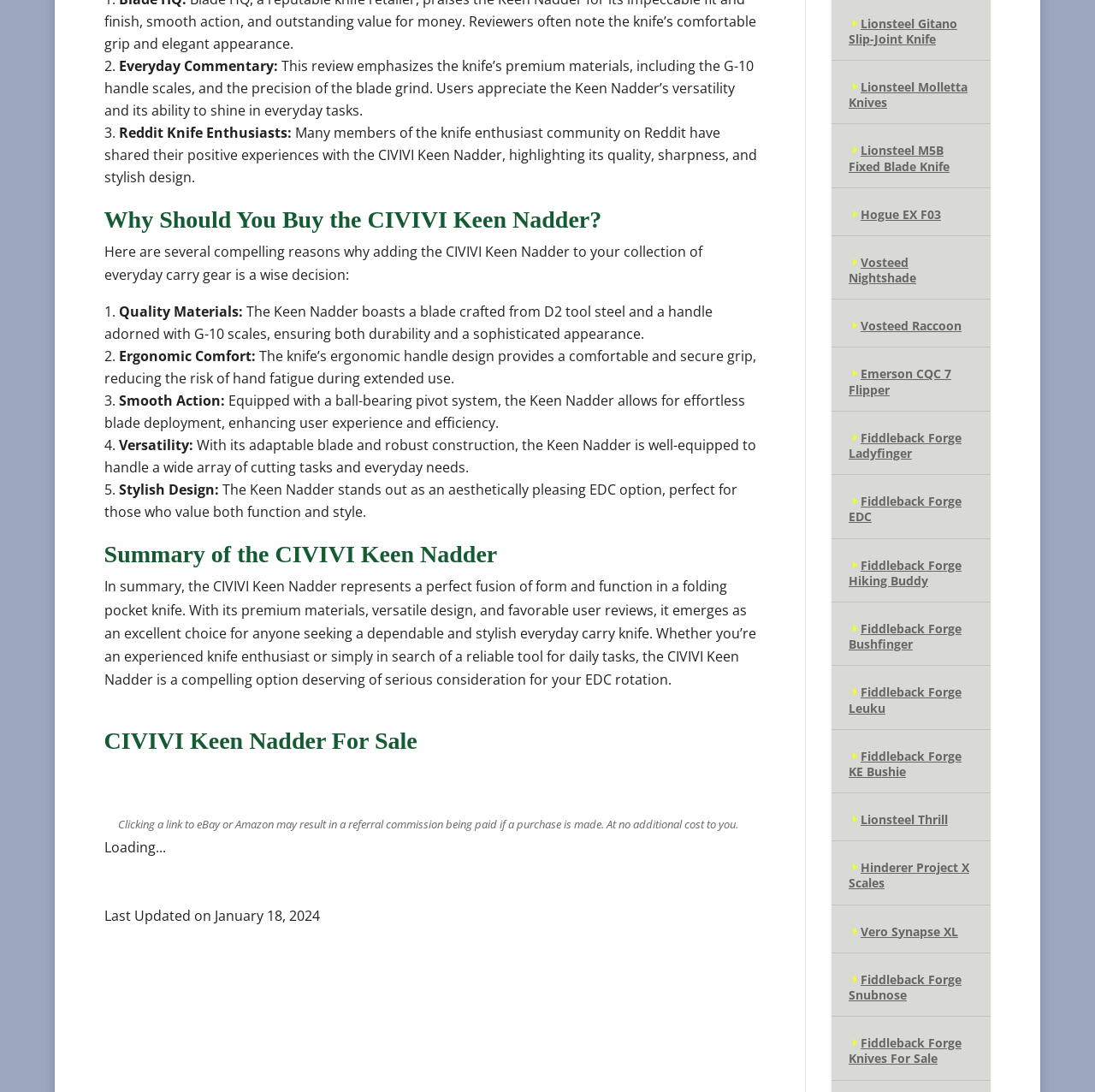Indicate the bounding box coordinates of the element that must be clicked to execute the instruction: "Click the 'E Lionsteel Gitano Slip-Joint Knife' link". The coordinates should be given as four float numbers between 0 and 1, i.e., [left, top, right, bottom].

[0.775, 0.014, 0.874, 0.043]